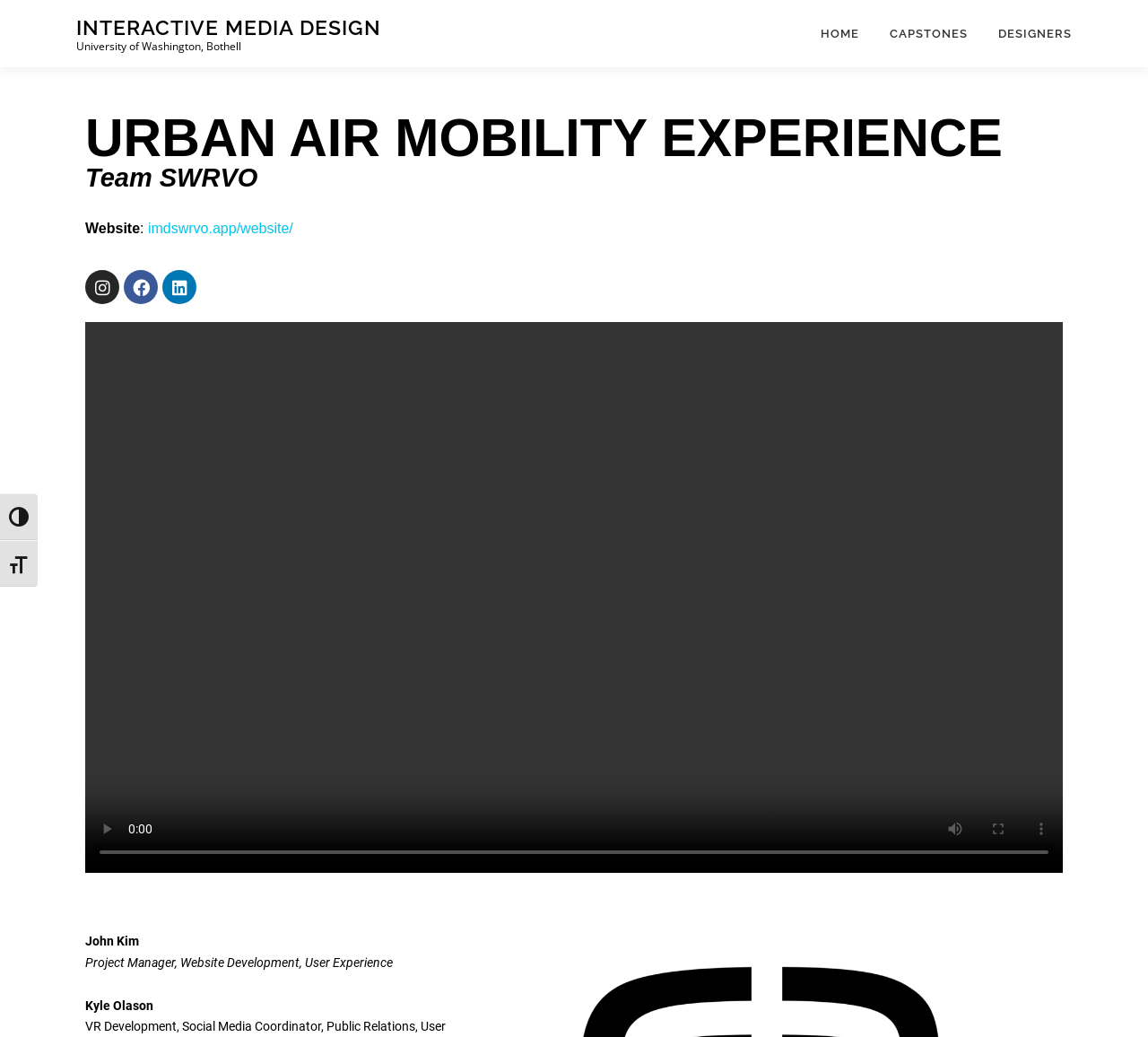What is the role of John Kim?
We need a detailed and exhaustive answer to the question. Please elaborate.

I found the answer by looking at the static text element with the bounding box coordinates [0.074, 0.921, 0.342, 0.935], which contains the text 'Project Manager, Website Development, User Experience' and is associated with the name 'John Kim'.